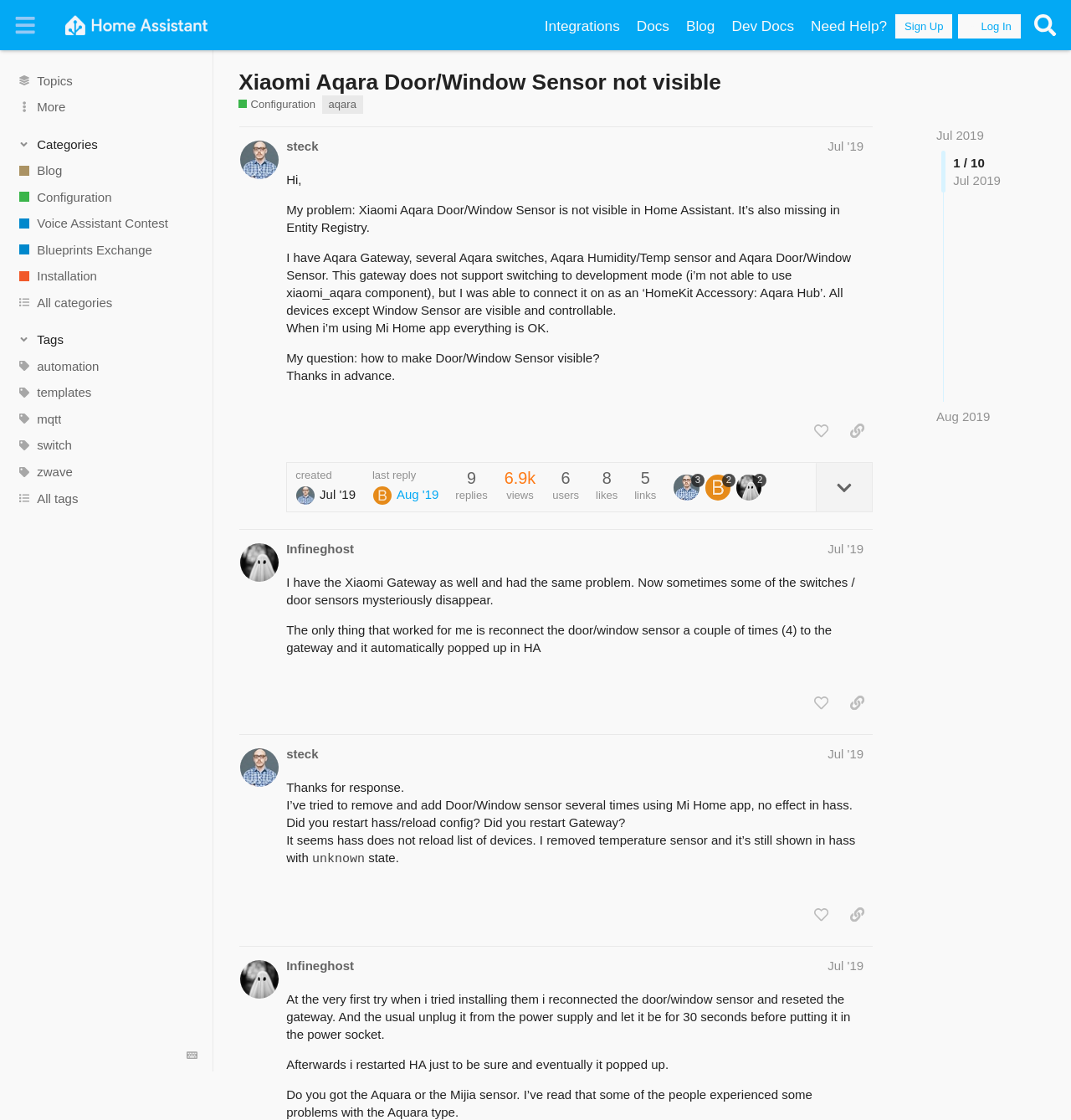Indicate the bounding box coordinates of the clickable region to achieve the following instruction: "Click on the 'like this post' button."

[0.752, 0.372, 0.781, 0.398]